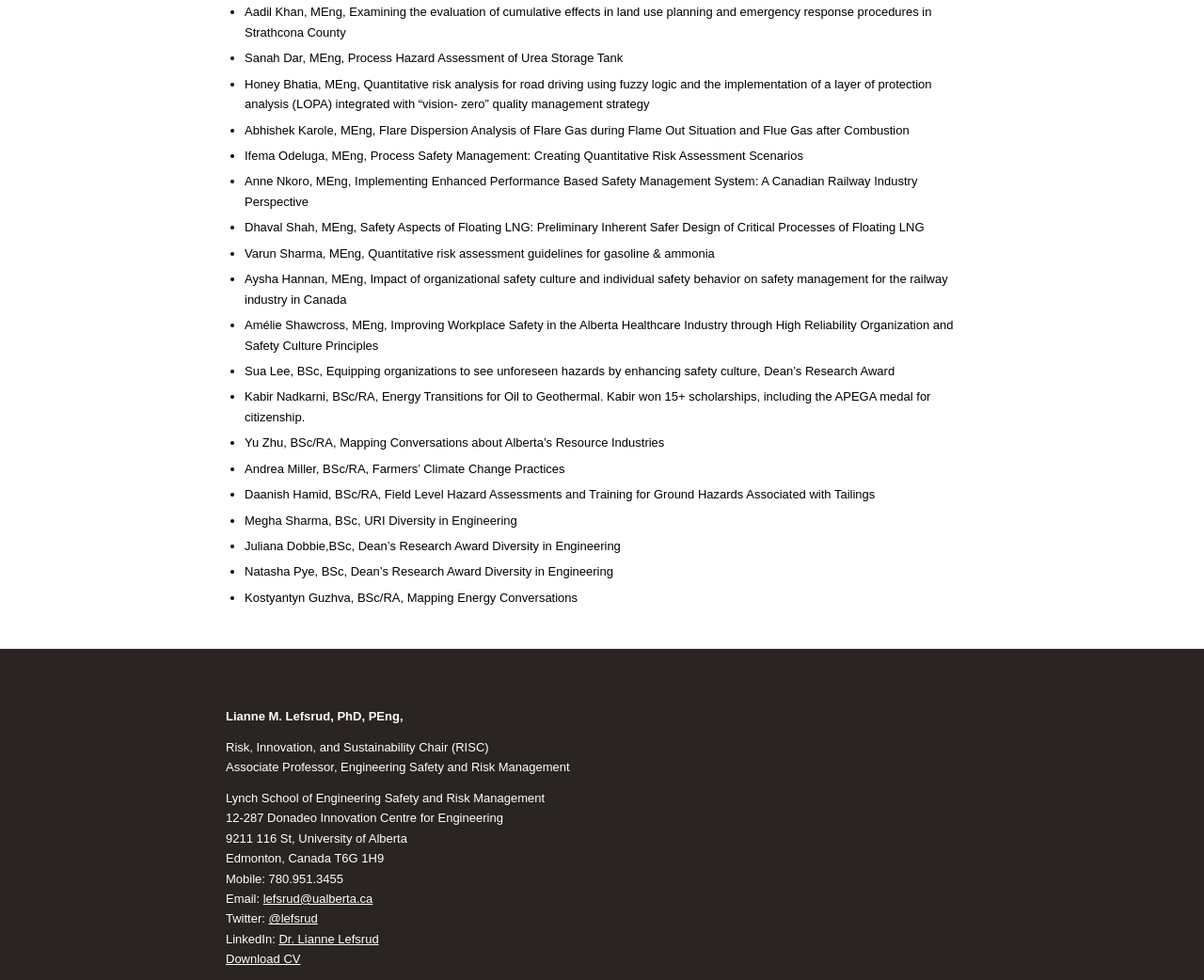Answer the following in one word or a short phrase: 
What is the location of the Donadeo Innovation Centre for Engineering?

University of Alberta